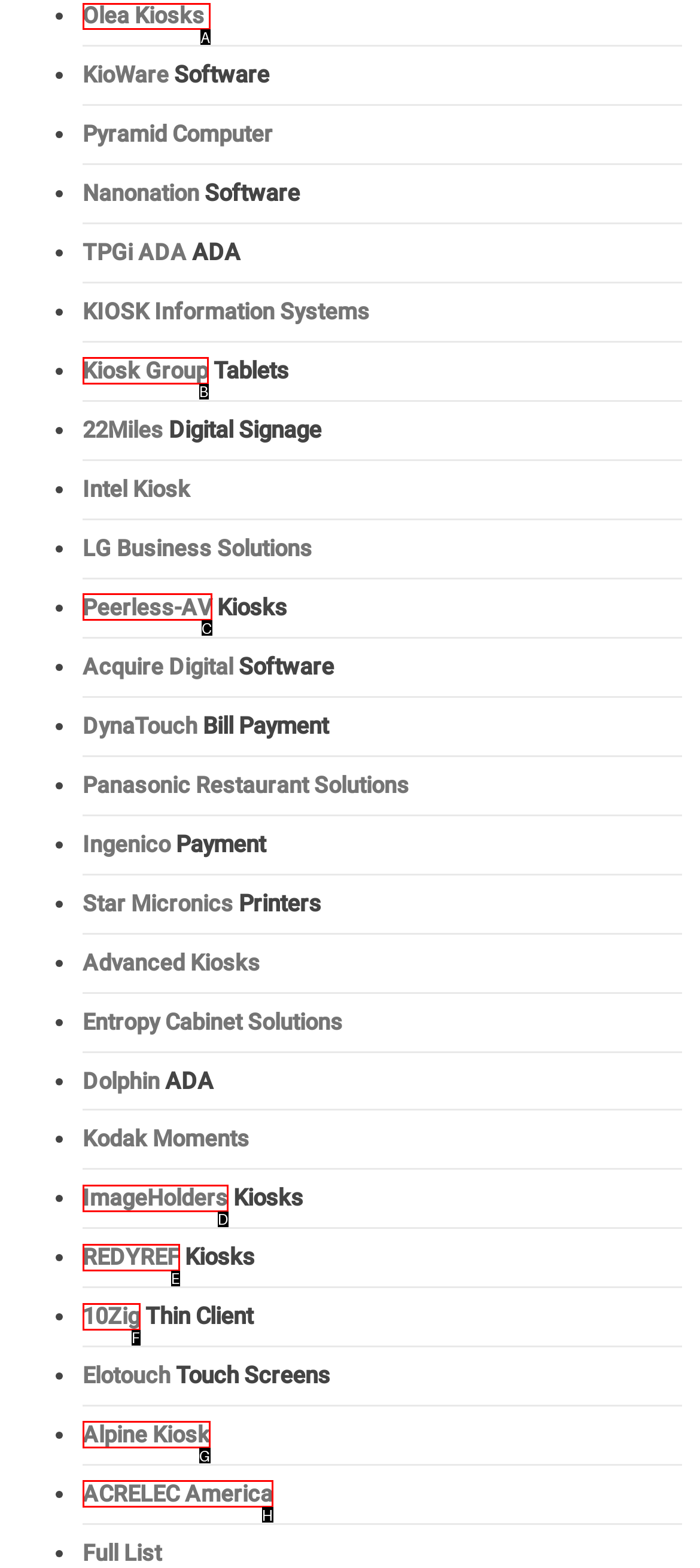Select the letter of the element you need to click to complete this task: Click on Olea Kiosks
Answer using the letter from the specified choices.

A